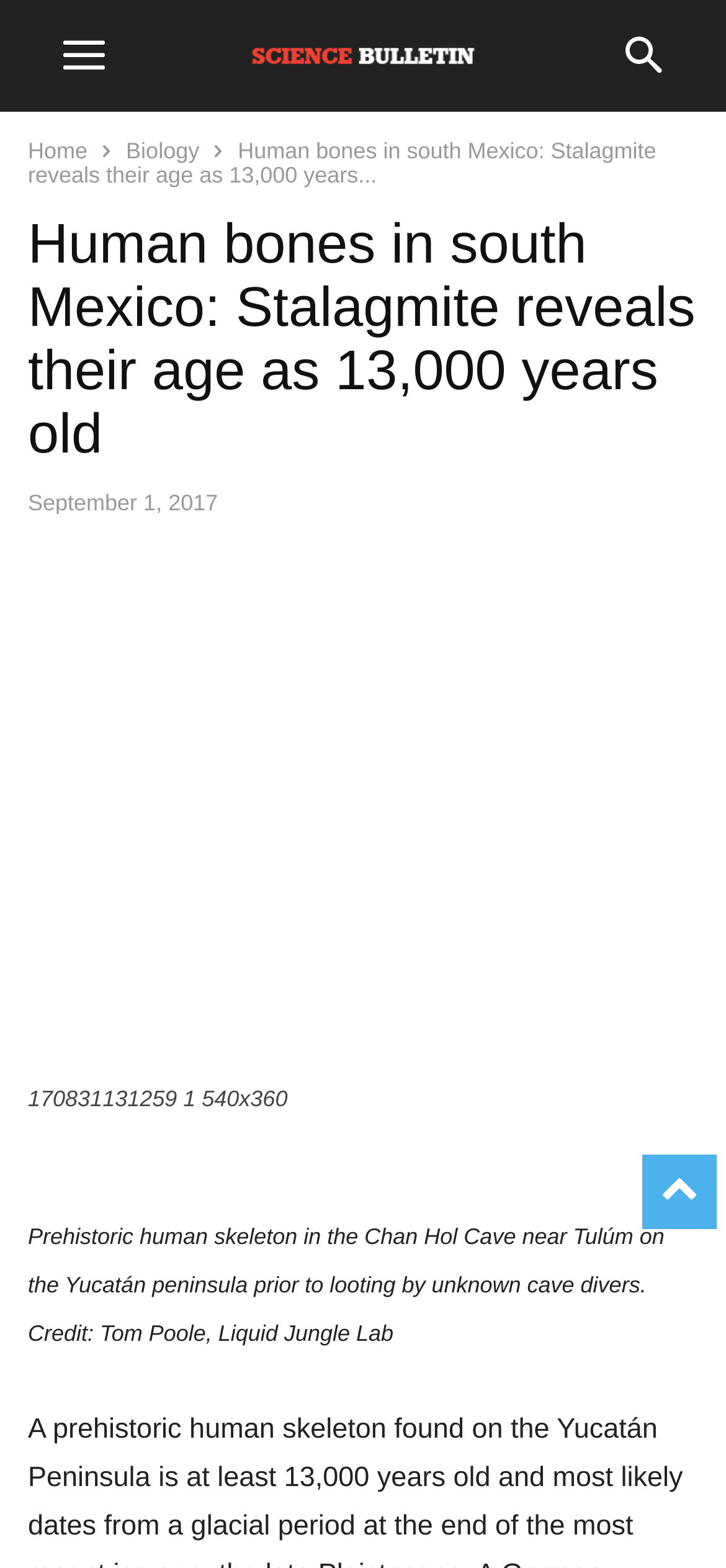Extract the text of the main heading from the webpage.

Human bones in south Mexico: Stalagmite reveals their age as 13,000 years old